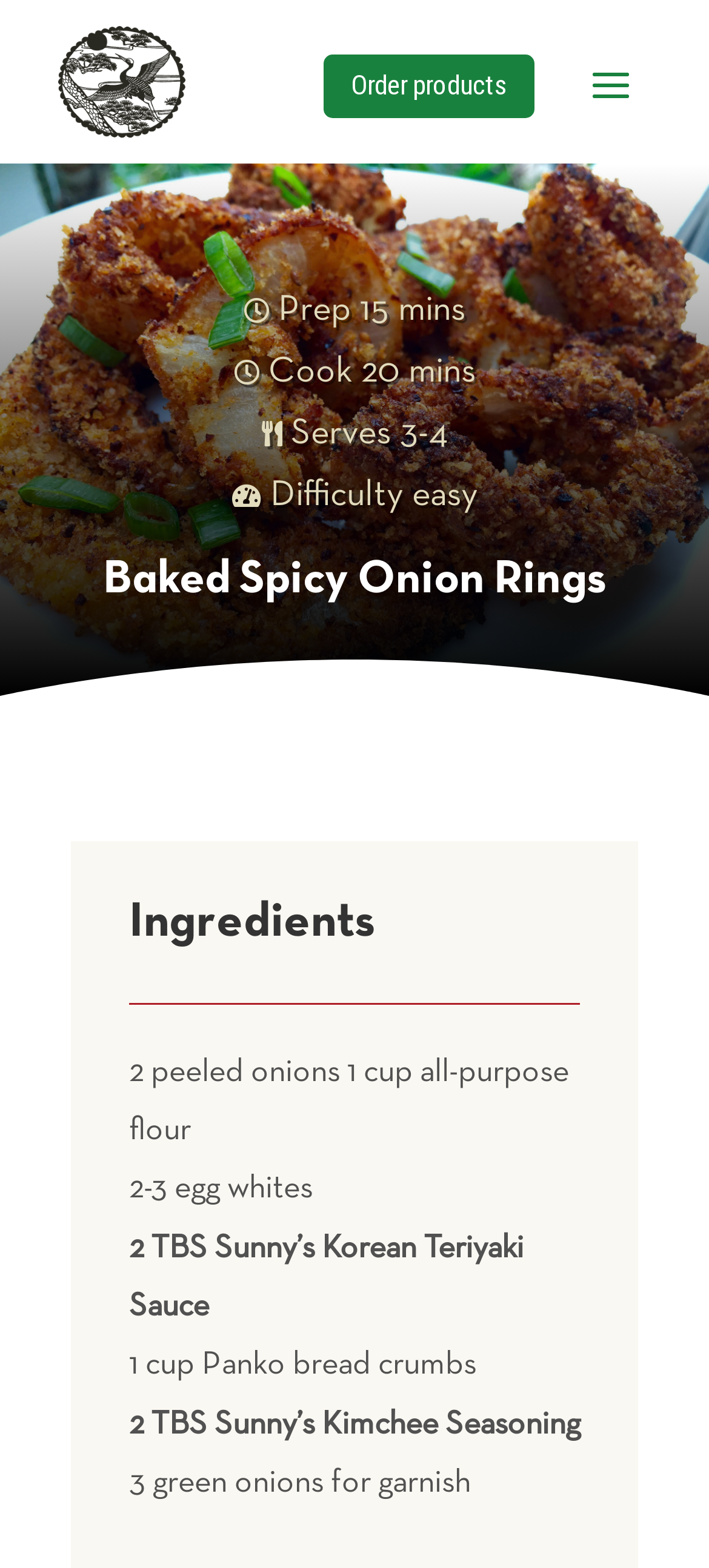How many egg whites are required for the Baked Spicy Onion Rings recipe?
Look at the image and answer with only one word or phrase.

2-3